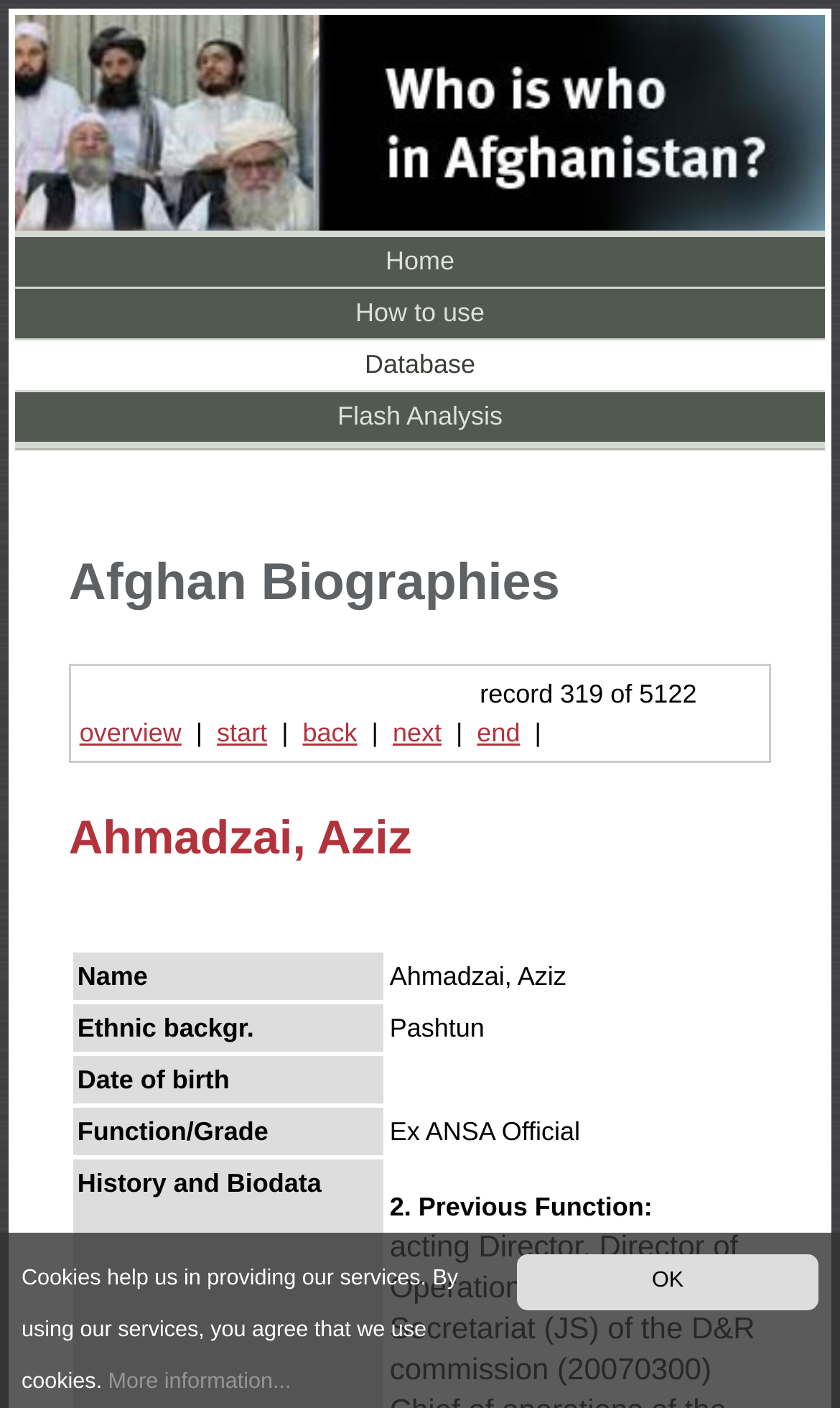Produce an extensive caption that describes everything on the webpage.

This webpage is a database of biographies of important people in Afghanistan since 2001. At the top right corner, there is a link to accept cookies, accompanied by a brief description of the website's cookie policy. Below this, there are five main navigation links: "Home", "How to use", "Database", and "Flash Analysis".

The main content of the webpage is divided into two sections. The top section has a heading "Afghan Biographies" and displays a record counter, indicating that the current record is 319 out of 5122. Below this, there are navigation links to move through the records, including "overview", "start", "back", "next", and "end".

The bottom section is dedicated to a specific biography, with a heading "Ahmadzai, Aziz". This section is organized into a table with multiple rows, each containing two columns. The columns display various information about the person, including their name, ethnic background, date of birth, and function or grade. The table has four rows, each with a label on the left and the corresponding information on the right.